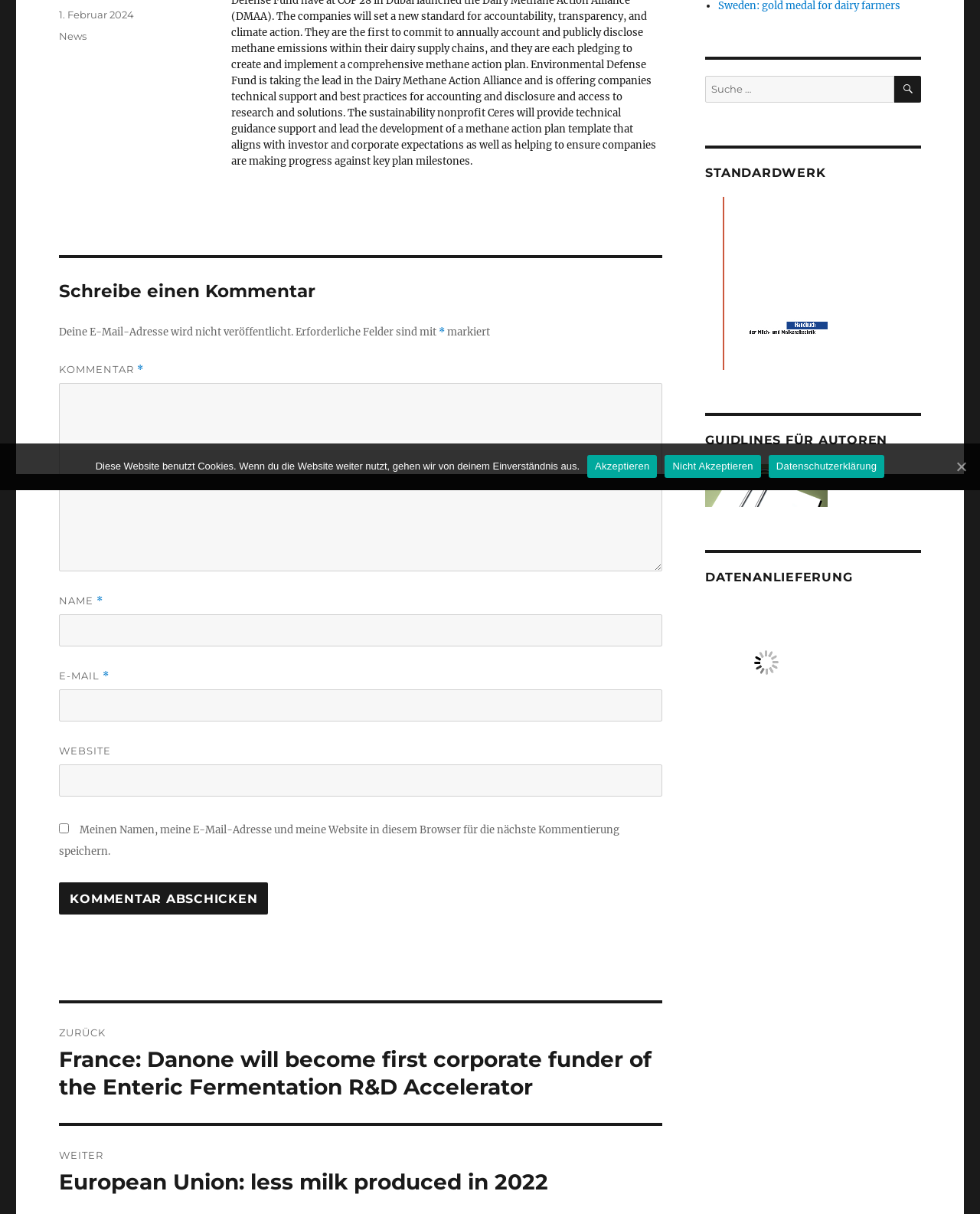Identify the bounding box for the UI element described as: "parent_node: NAME * name="author"". Ensure the coordinates are four float numbers between 0 and 1, formatted as [left, top, right, bottom].

[0.06, 0.506, 0.676, 0.533]